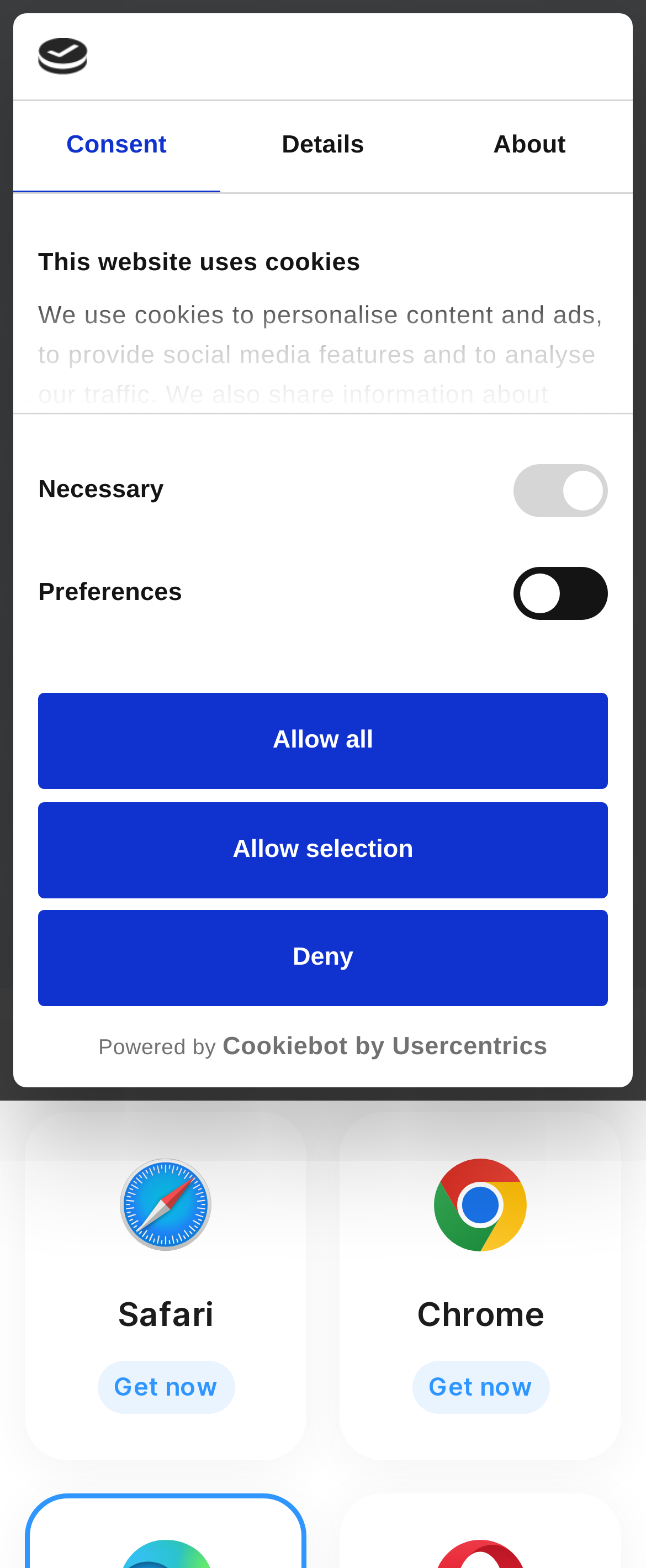Locate the bounding box coordinates of the clickable region to complete the following instruction: "Click the 'Download' button."

[0.333, 0.345, 0.667, 0.387]